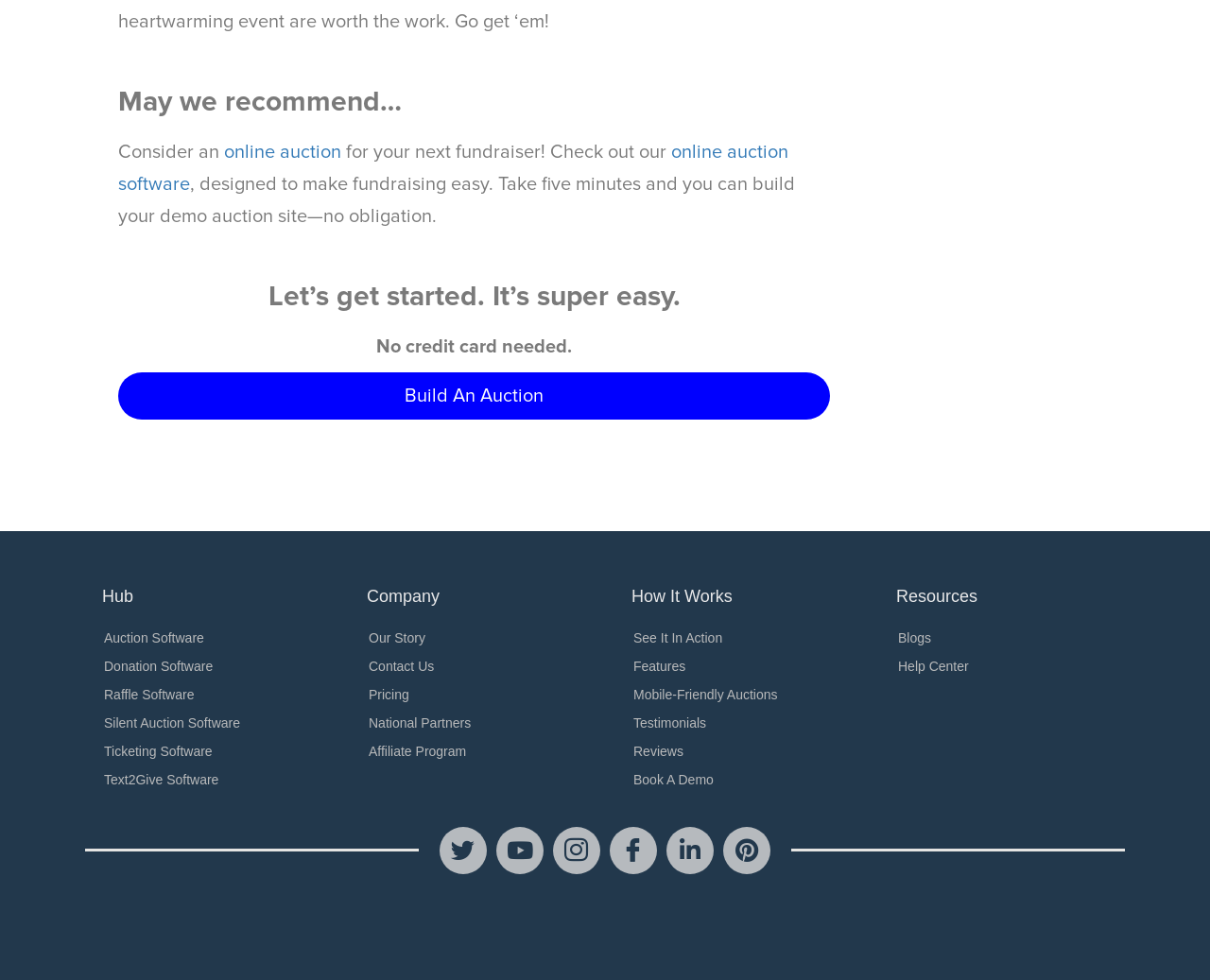Identify the bounding box coordinates of the clickable region to carry out the given instruction: "Check out the company's story".

[0.289, 0.636, 0.492, 0.665]